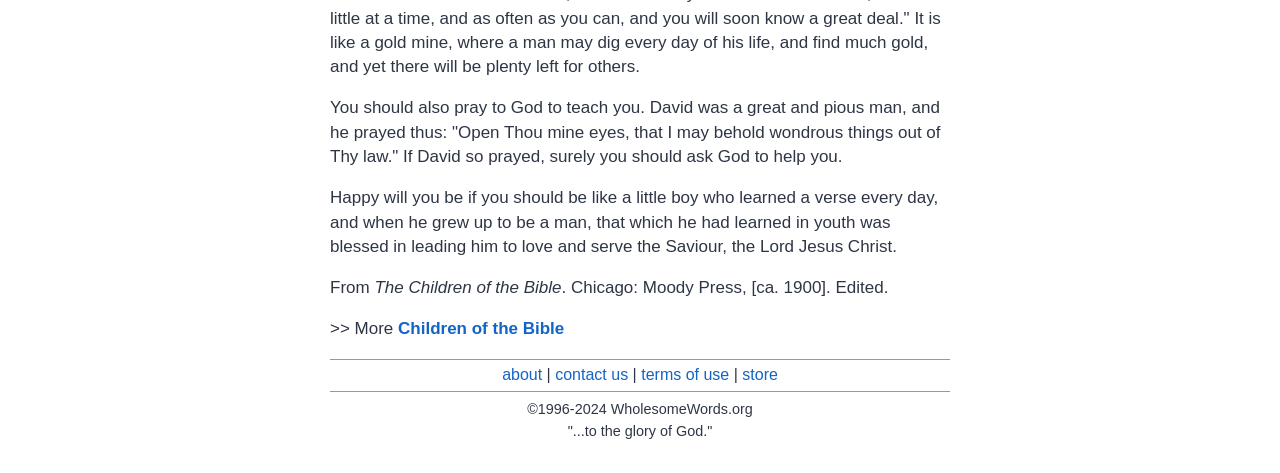From the webpage screenshot, identify the region described by terms of use. Provide the bounding box coordinates as (top-left x, top-left y, bottom-right x, bottom-right y), with each value being a floating point number between 0 and 1.

[0.501, 0.773, 0.57, 0.809]